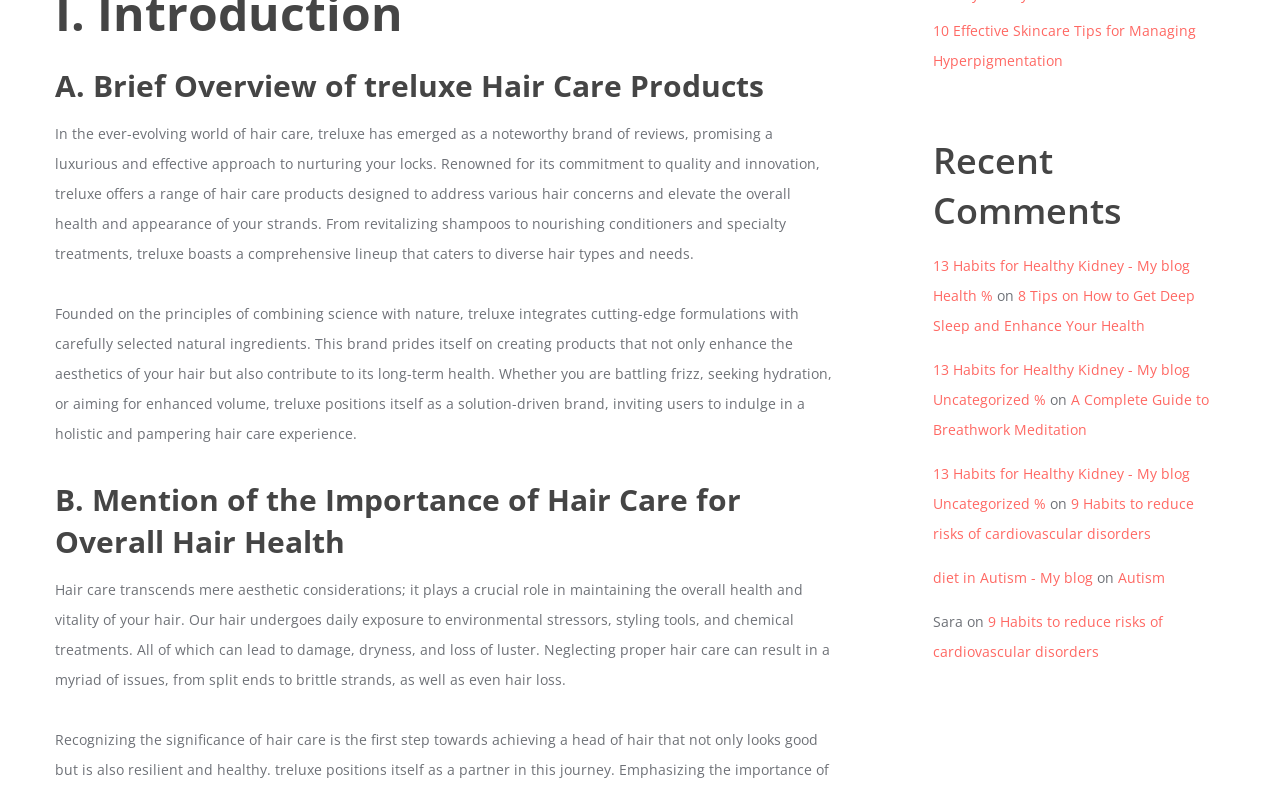Specify the bounding box coordinates of the area to click in order to execute this command: 'Read the article about 9 Habits to reduce risks of cardiovascular disorders'. The coordinates should consist of four float numbers ranging from 0 to 1, and should be formatted as [left, top, right, bottom].

[0.729, 0.624, 0.932, 0.686]